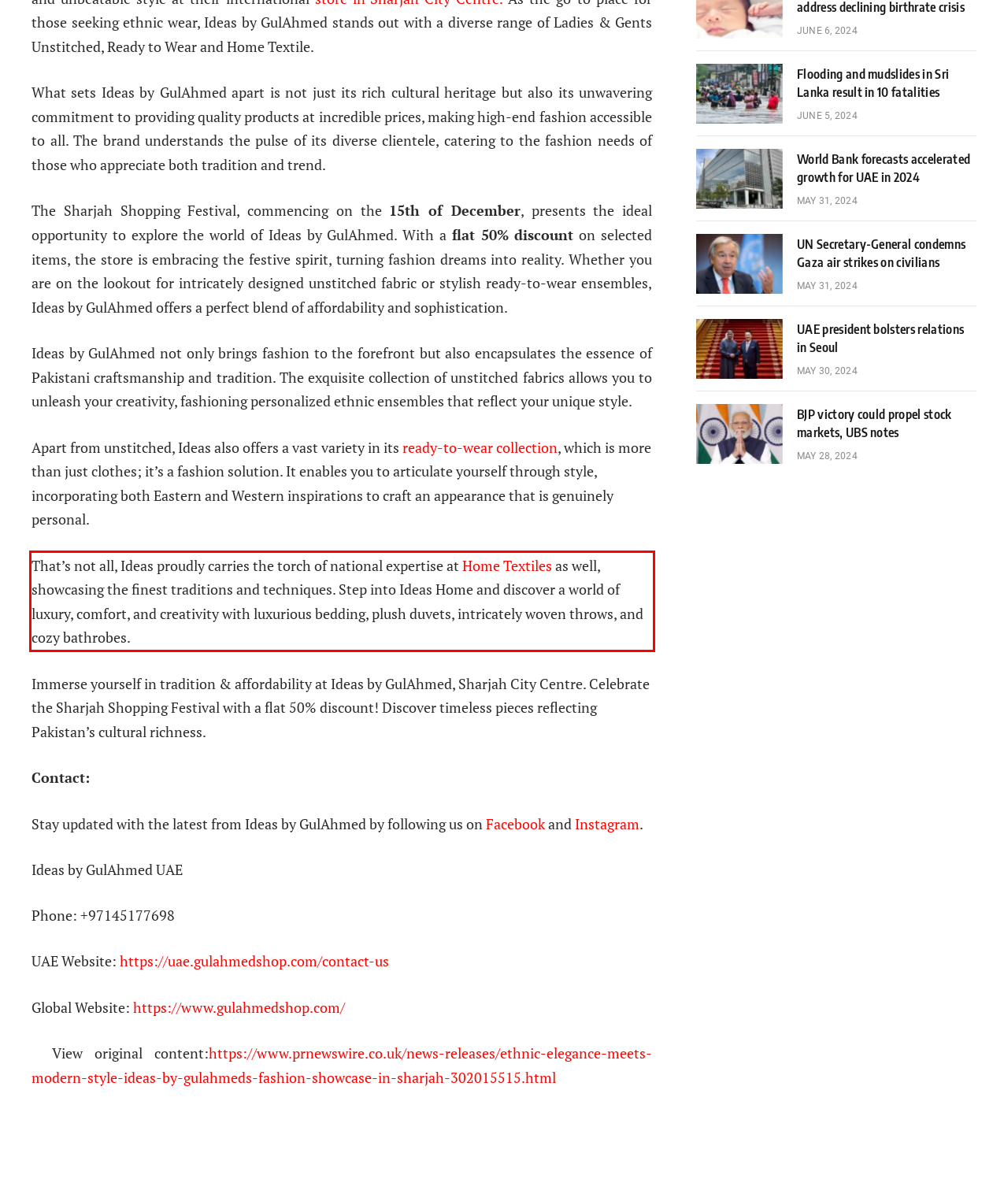You are provided with a screenshot of a webpage that includes a UI element enclosed in a red rectangle. Extract the text content inside this red rectangle.

That’s not all, Ideas proudly carries the torch of national expertise at Home Textiles as well, showcasing the finest traditions and techniques. Step into Ideas Home and discover a world of luxury, comfort, and creativity with luxurious bedding, plush duvets, intricately woven throws, and cozy bathrobes.